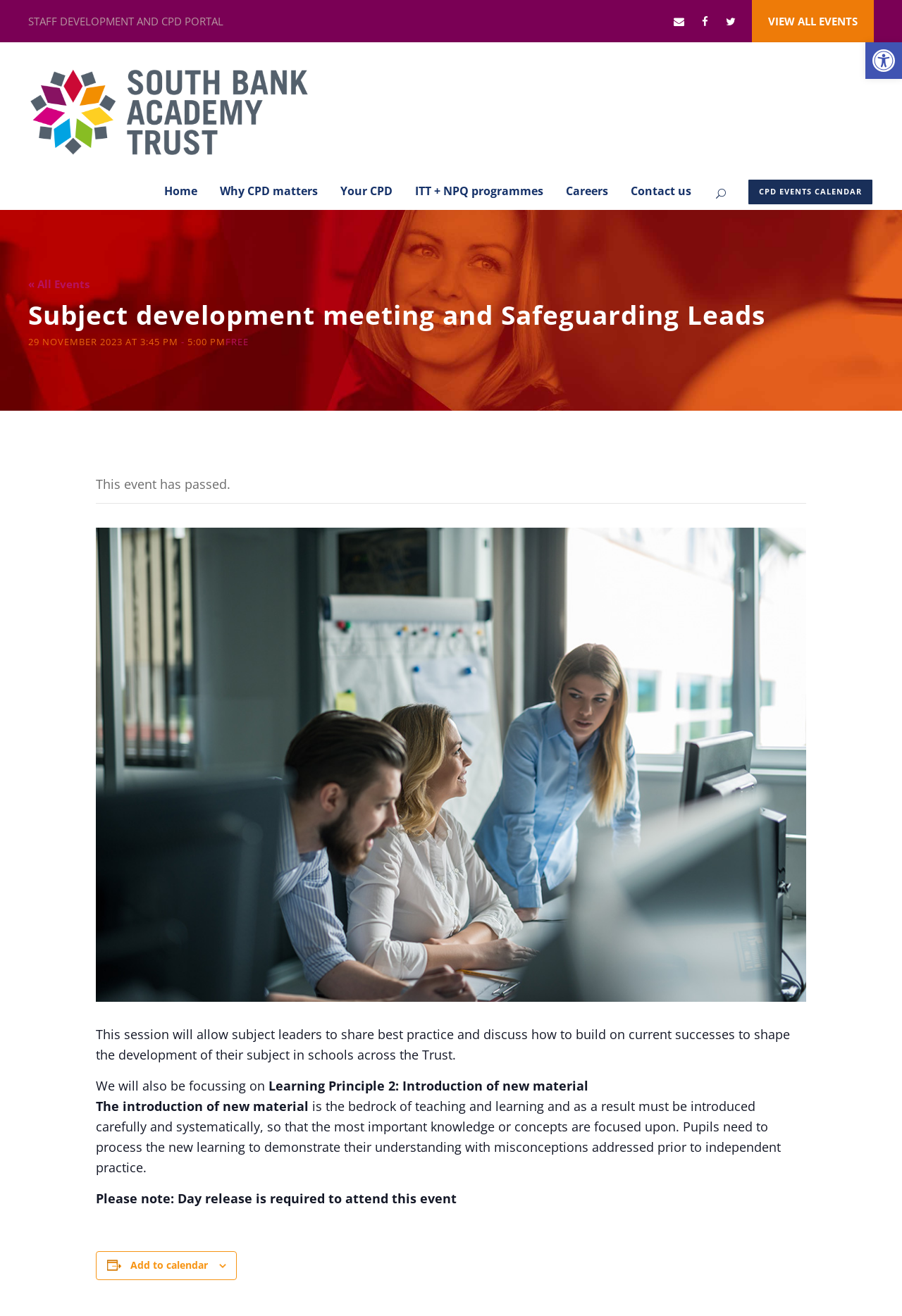Please find the bounding box coordinates (top-left x, top-left y, bottom-right x, bottom-right y) in the screenshot for the UI element described as follows: Blog

None